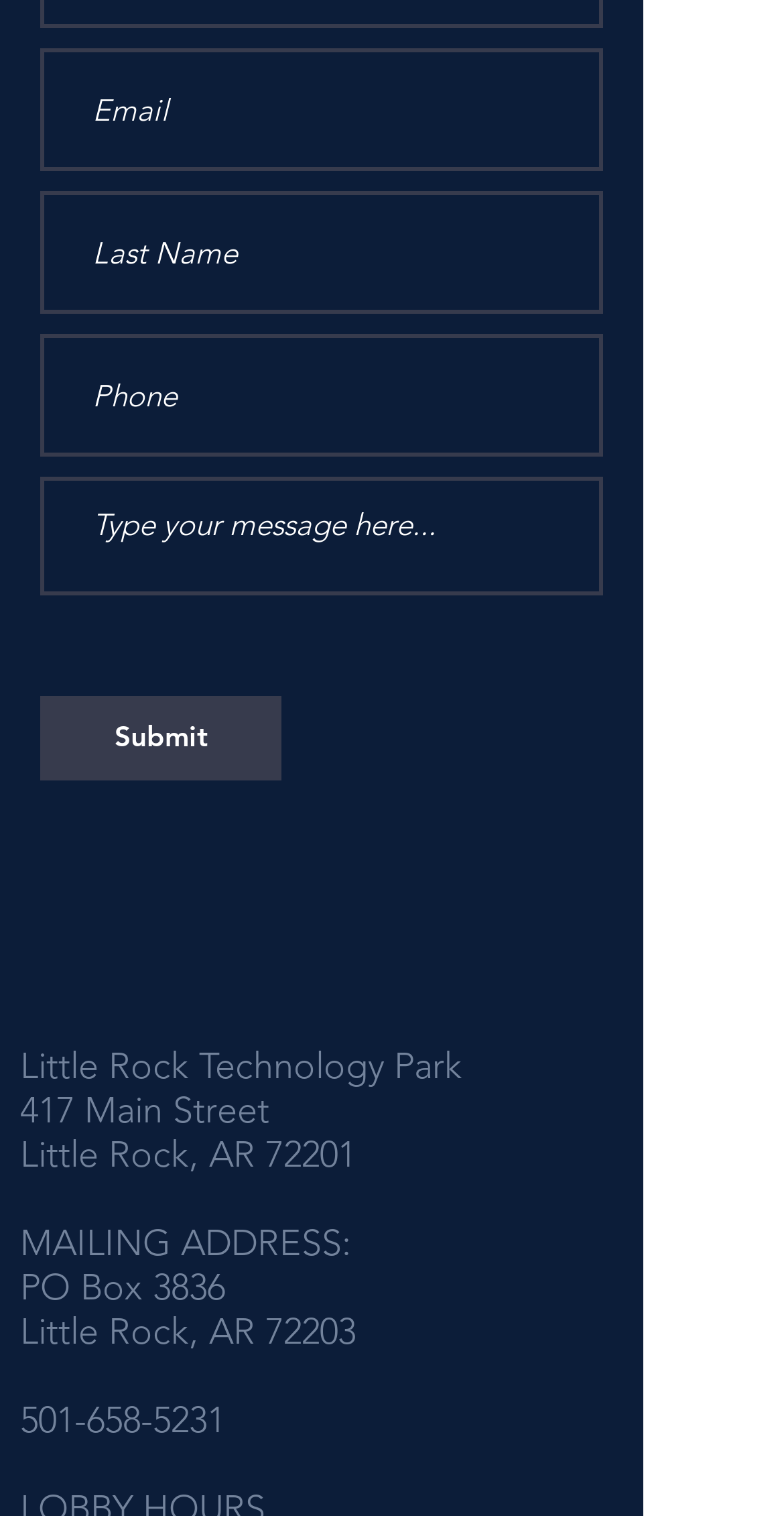Determine the bounding box coordinates of the UI element described by: "aria-label="Facebook"".

[0.328, 0.597, 0.4, 0.634]